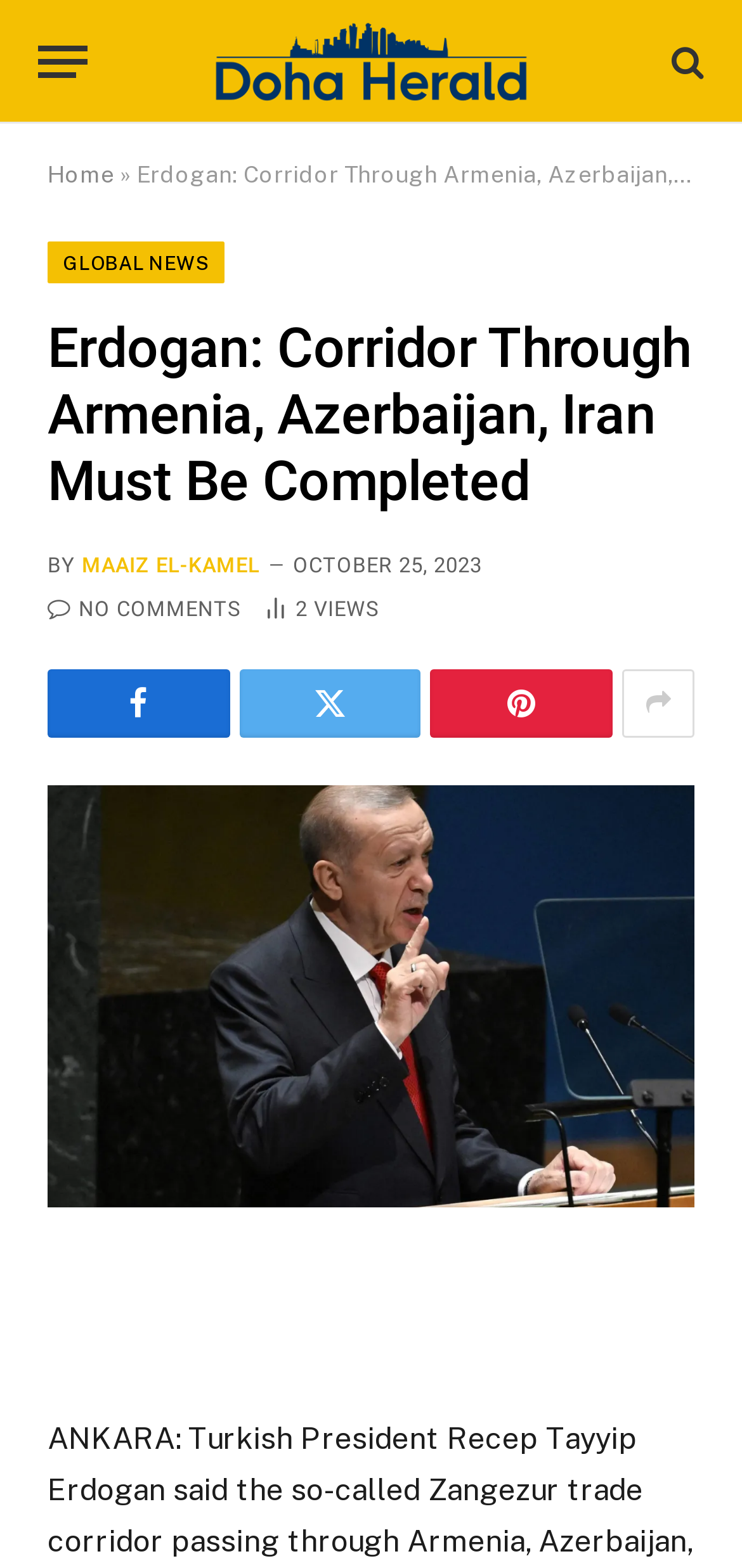Who wrote the article?
Provide a short answer using one word or a brief phrase based on the image.

MAAIZ EL-KAMEL